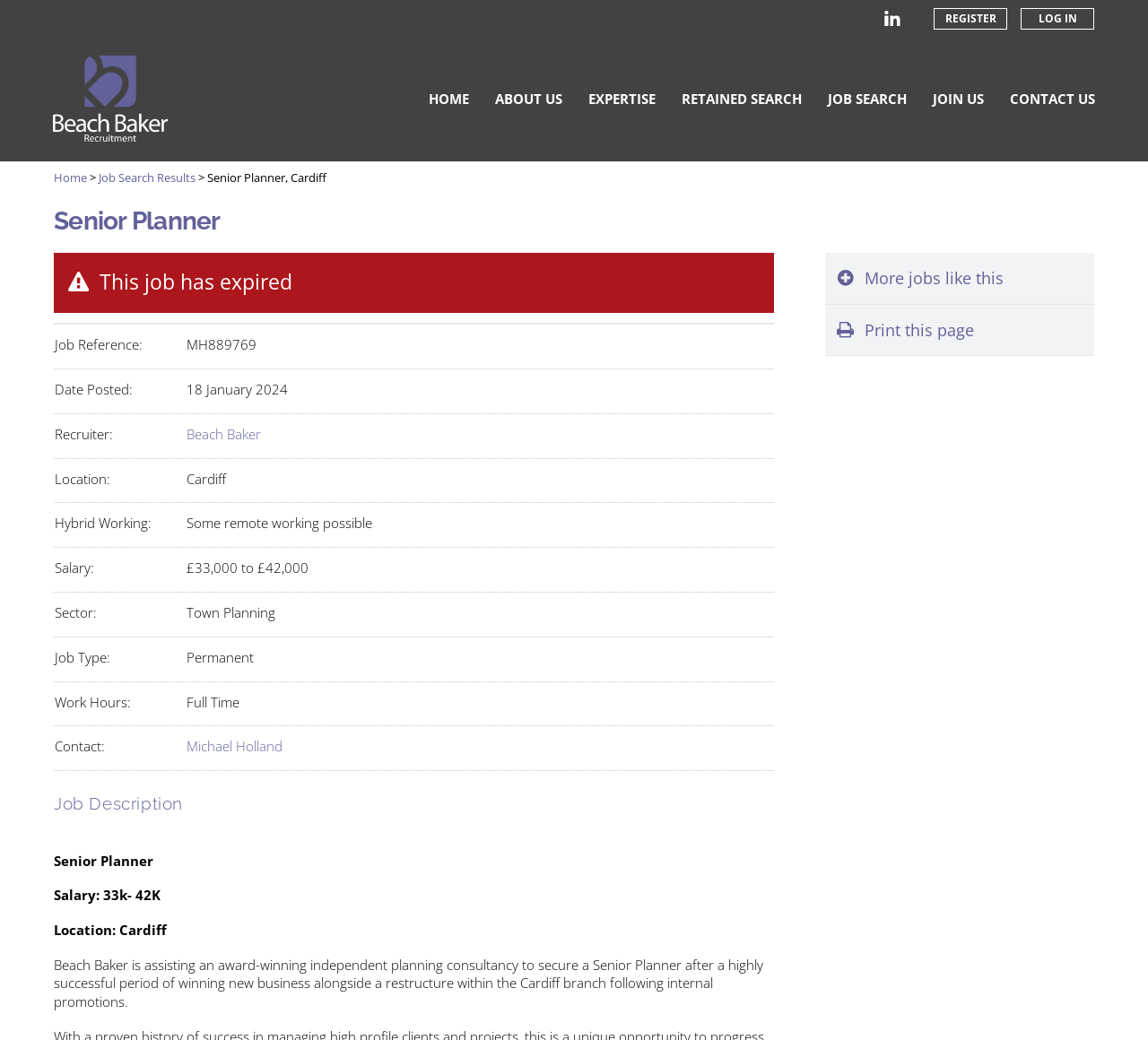Please look at the image and answer the question with a detailed explanation: What is the salary range for the Senior Planner job?

The salary range for the Senior Planner job can be found in the static text 'Salary: 33k- 42K' which is located below the job title.